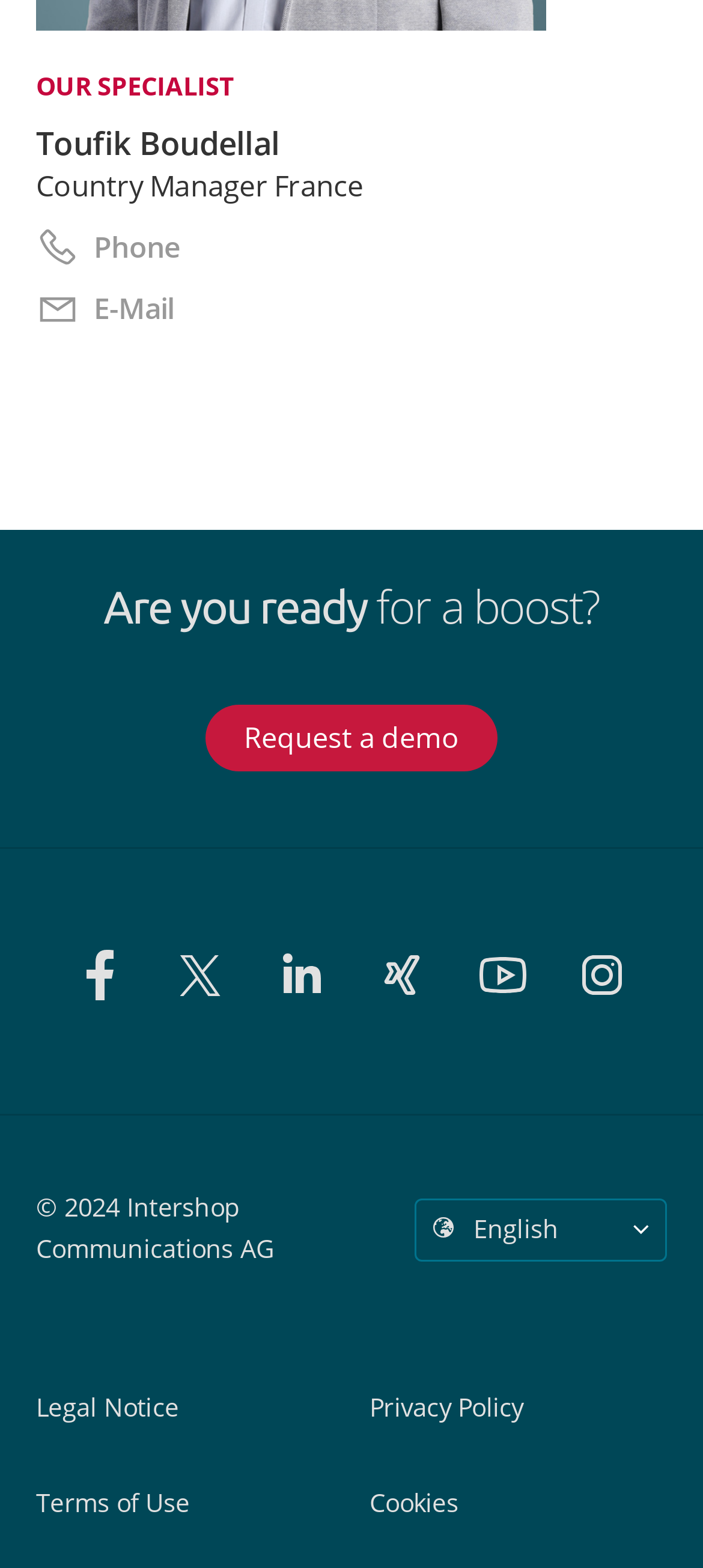Could you find the bounding box coordinates of the clickable area to complete this instruction: "Check Twitter"?

[0.224, 0.602, 0.367, 0.651]